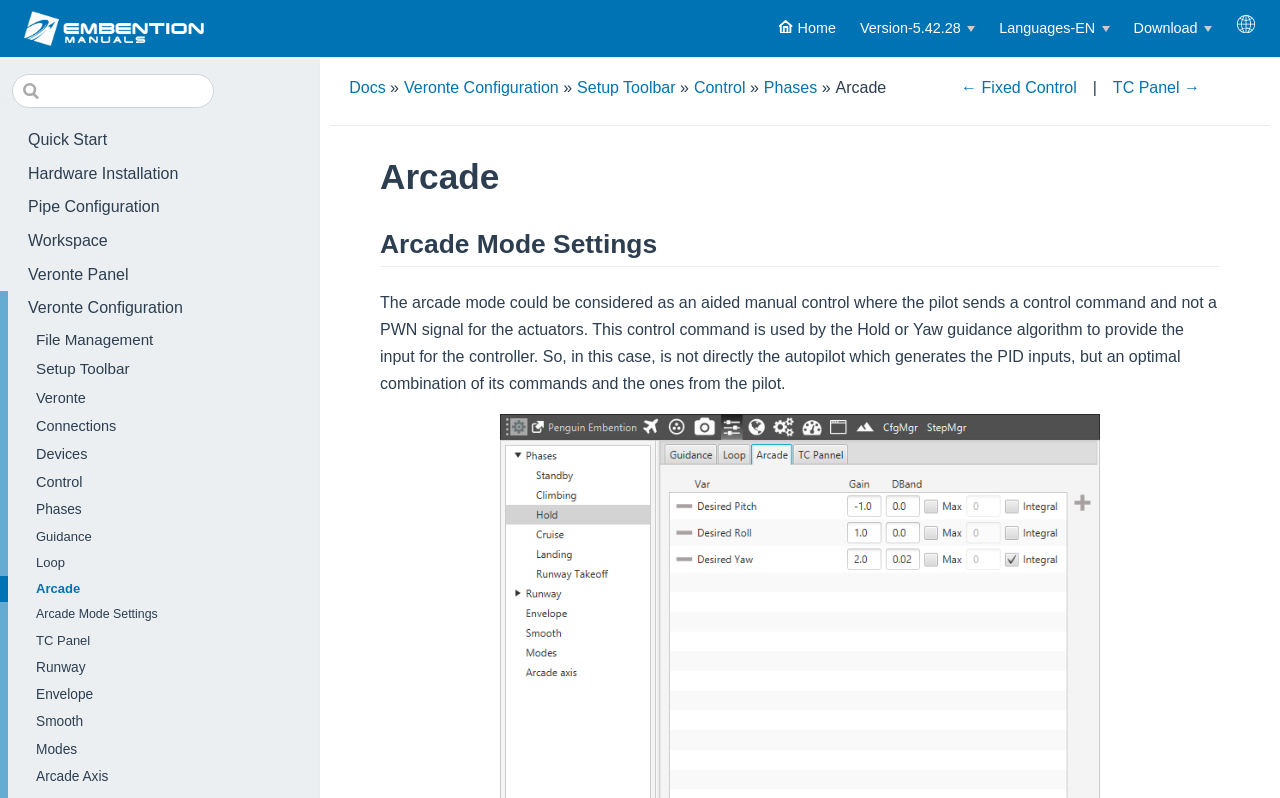Provide the bounding box coordinates of the area you need to click to execute the following instruction: "Go to 'Quick Start'".

[0.0, 0.155, 0.249, 0.197]